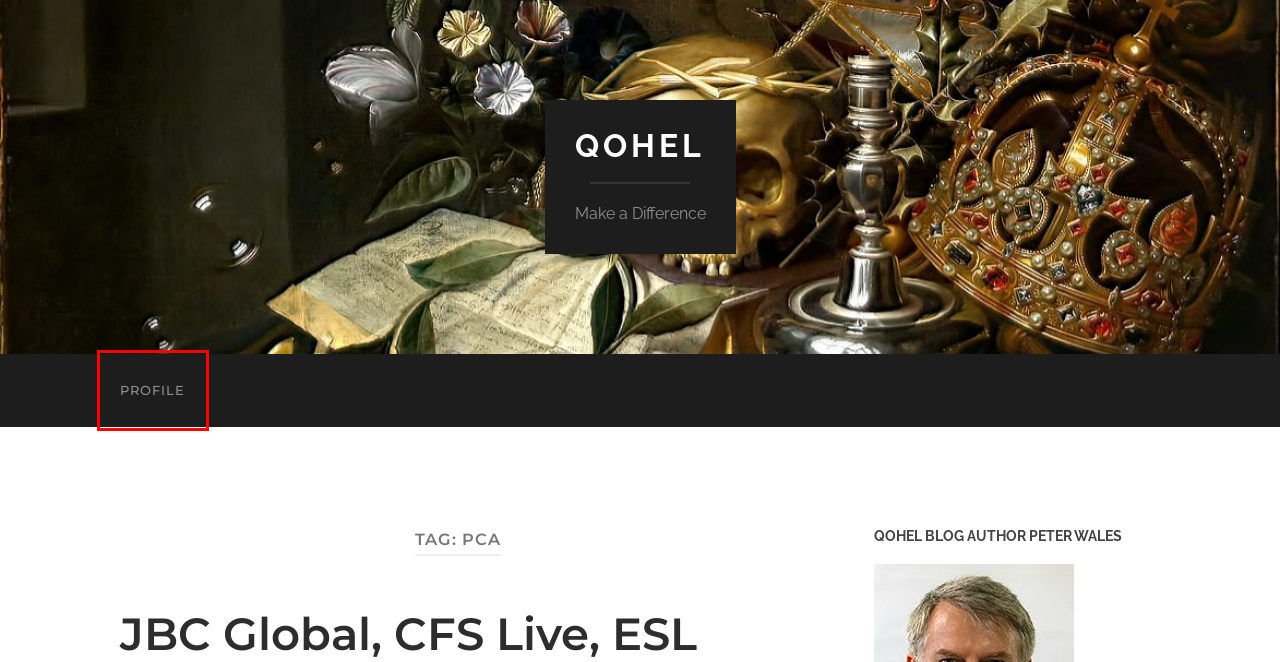Review the webpage screenshot and focus on the UI element within the red bounding box. Select the best-matching webpage description for the new webpage that follows after clicking the highlighted element. Here are the candidates:
A. Taki's Magazine - Home Page
B. Israel Chats to Hamas - Qohel
C. Profile - Qohel
D. Amazon.com.au Best Sellers: The most popular items in Sports, Fitness & Outdoors
E. Linkiest • Surfing the net so you don't have to.
F. Qohel - Make a Difference
G. QED - Quadrant Online
H. Log In ‹ Qohel — WordPress

C